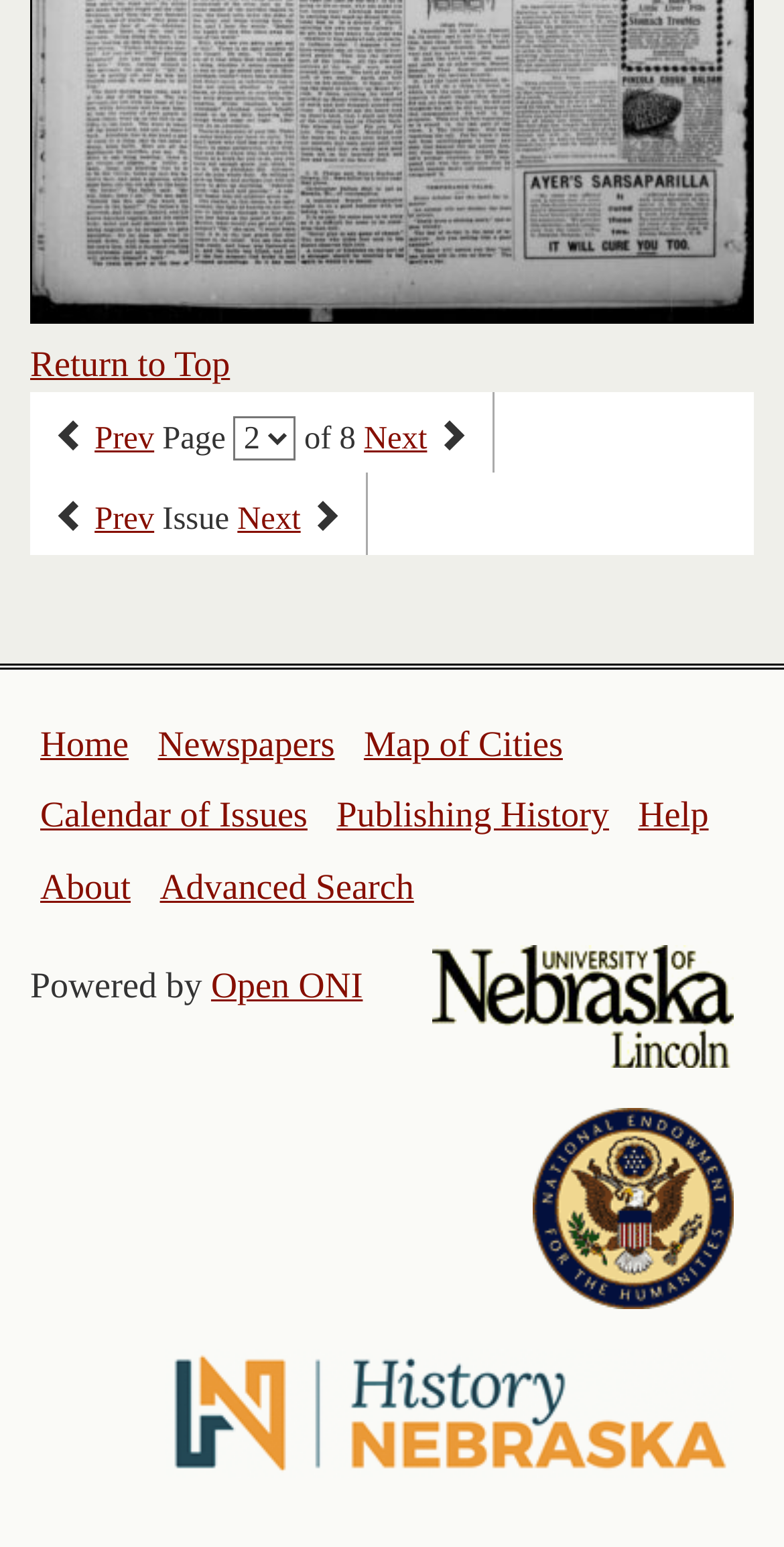Given the element description, predict the bounding box coordinates in the format (top-left x, top-left y, bottom-right x, bottom-right y), using floating point numbers between 0 and 1: Help

[0.814, 0.514, 0.904, 0.54]